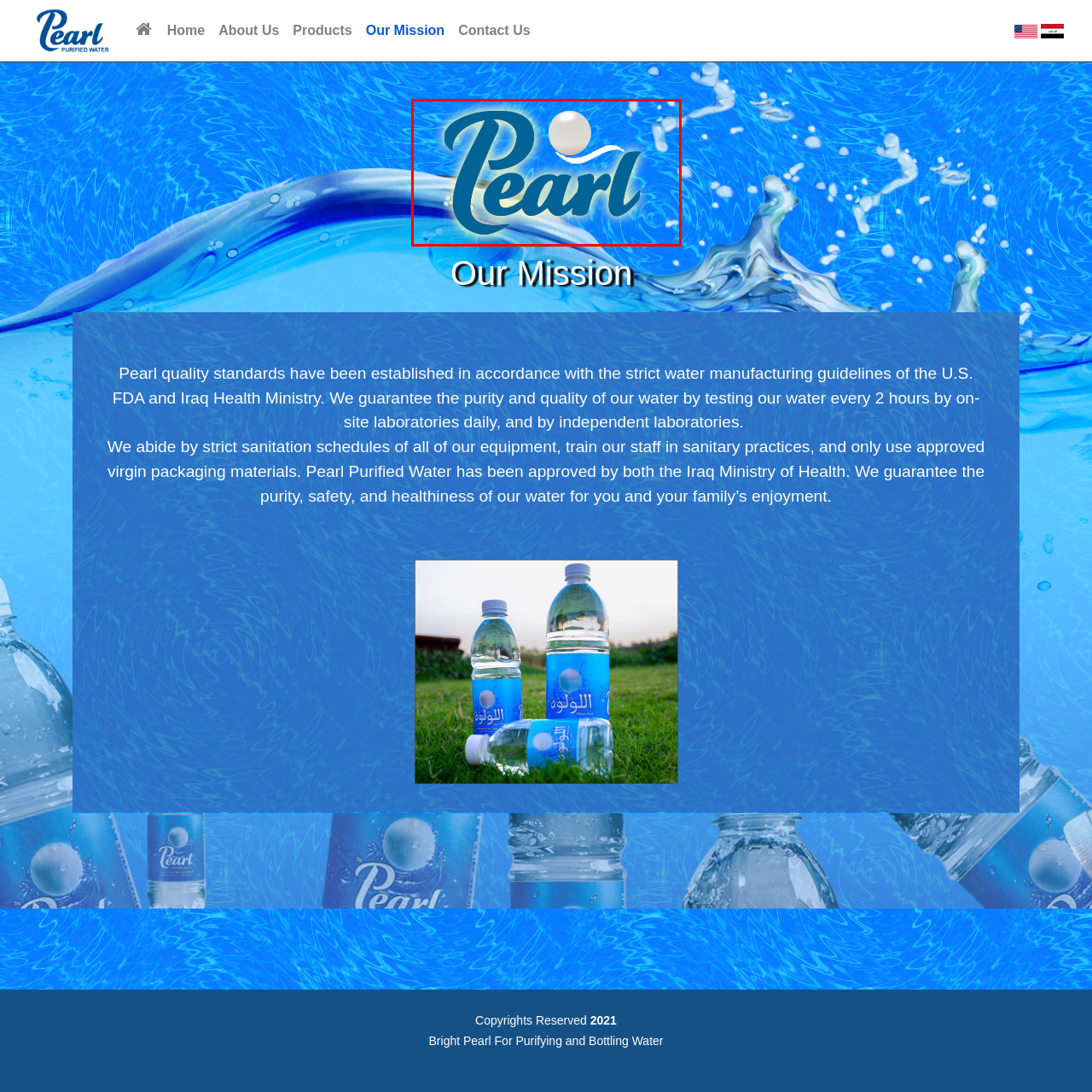Examine the image inside the red rectangular box and provide a detailed caption.

The image showcases a stylized graphic featuring the word "Pearl" prominently displayed in an elegant blue font. Above the text, a white pearl is depicted, accompanied by a gentle wave-like design, all set against a vibrant blue background that suggests water. This imagery evokes a sense of purity and freshness, aligning with themes of quality and cleanliness, which are particularly relevant to the context of water purification and bottling. The overall design emphasizes the brand's focus on providing high-quality purified water that is safe and wholesome for consumers.